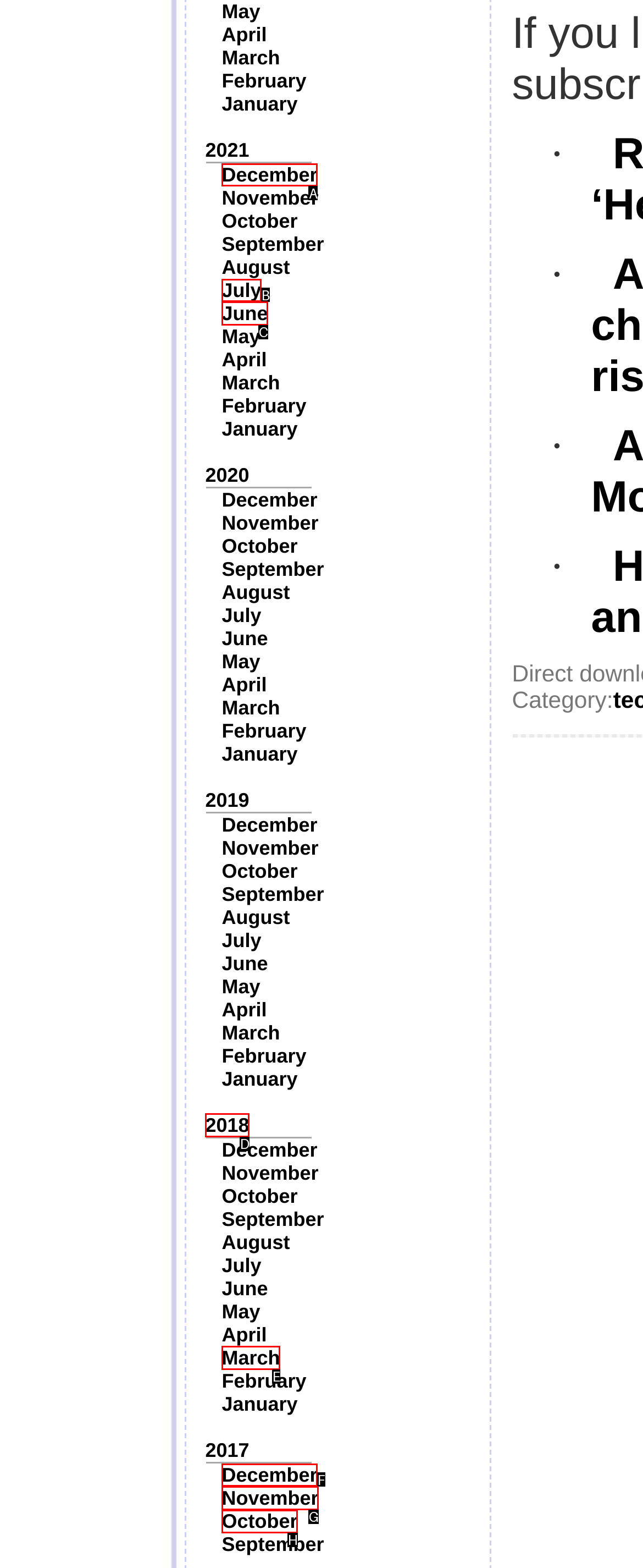From the given choices, determine which HTML element matches the description: November. Reply with the appropriate letter.

G